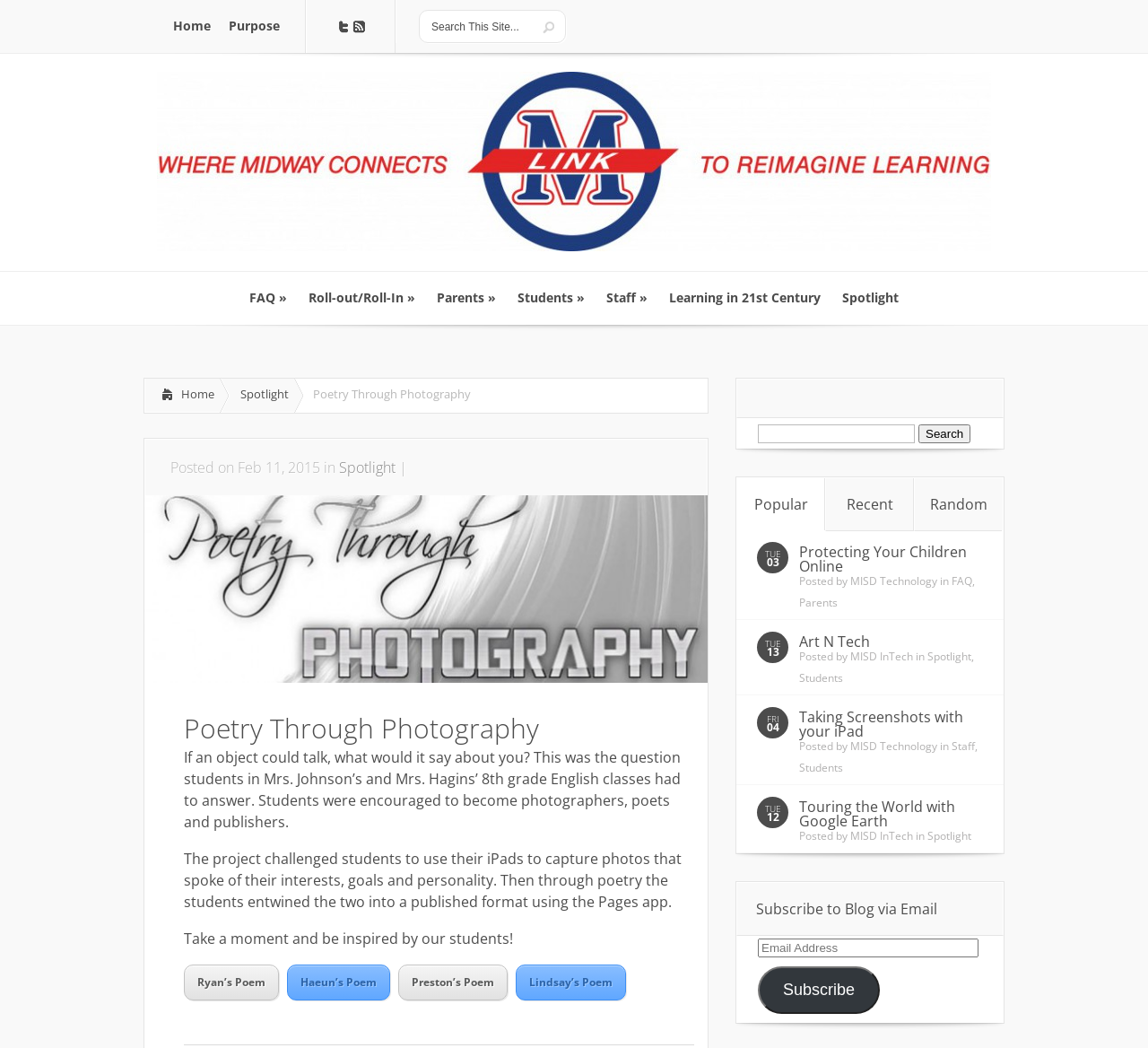Locate the bounding box coordinates of the clickable element to fulfill the following instruction: "View Ryan’s Poem". Provide the coordinates as four float numbers between 0 and 1 in the format [left, top, right, bottom].

[0.16, 0.921, 0.243, 0.955]